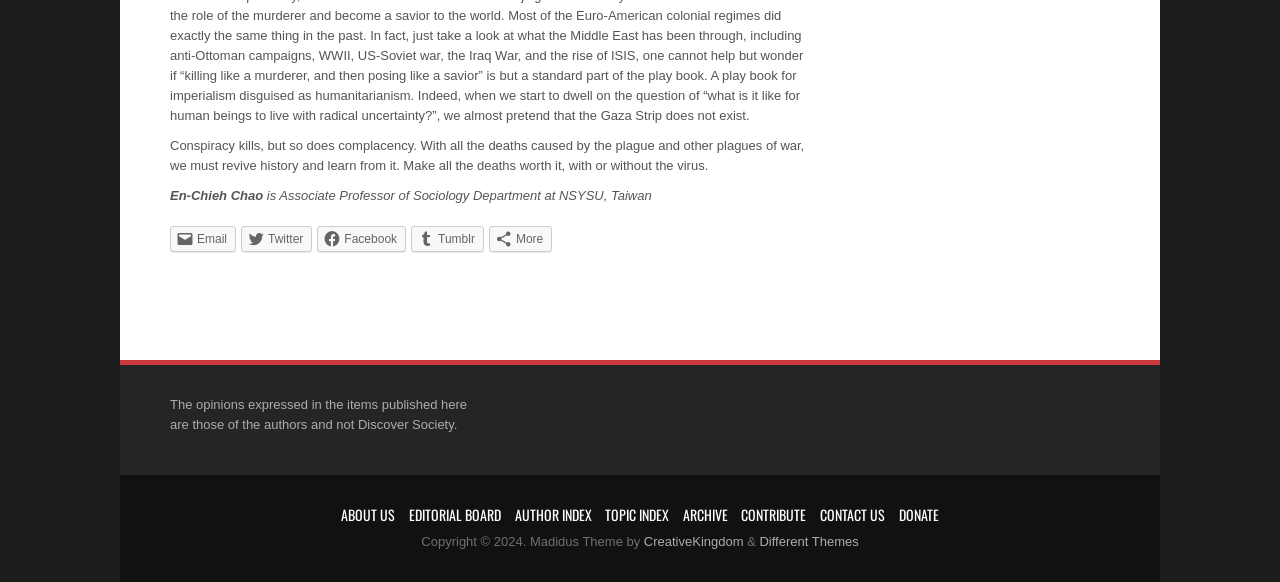Given the element description Archive, specify the bounding box coordinates of the corresponding UI element in the format (top-left x, top-left y, bottom-right x, bottom-right y). All values must be between 0 and 1.

[0.533, 0.865, 0.569, 0.901]